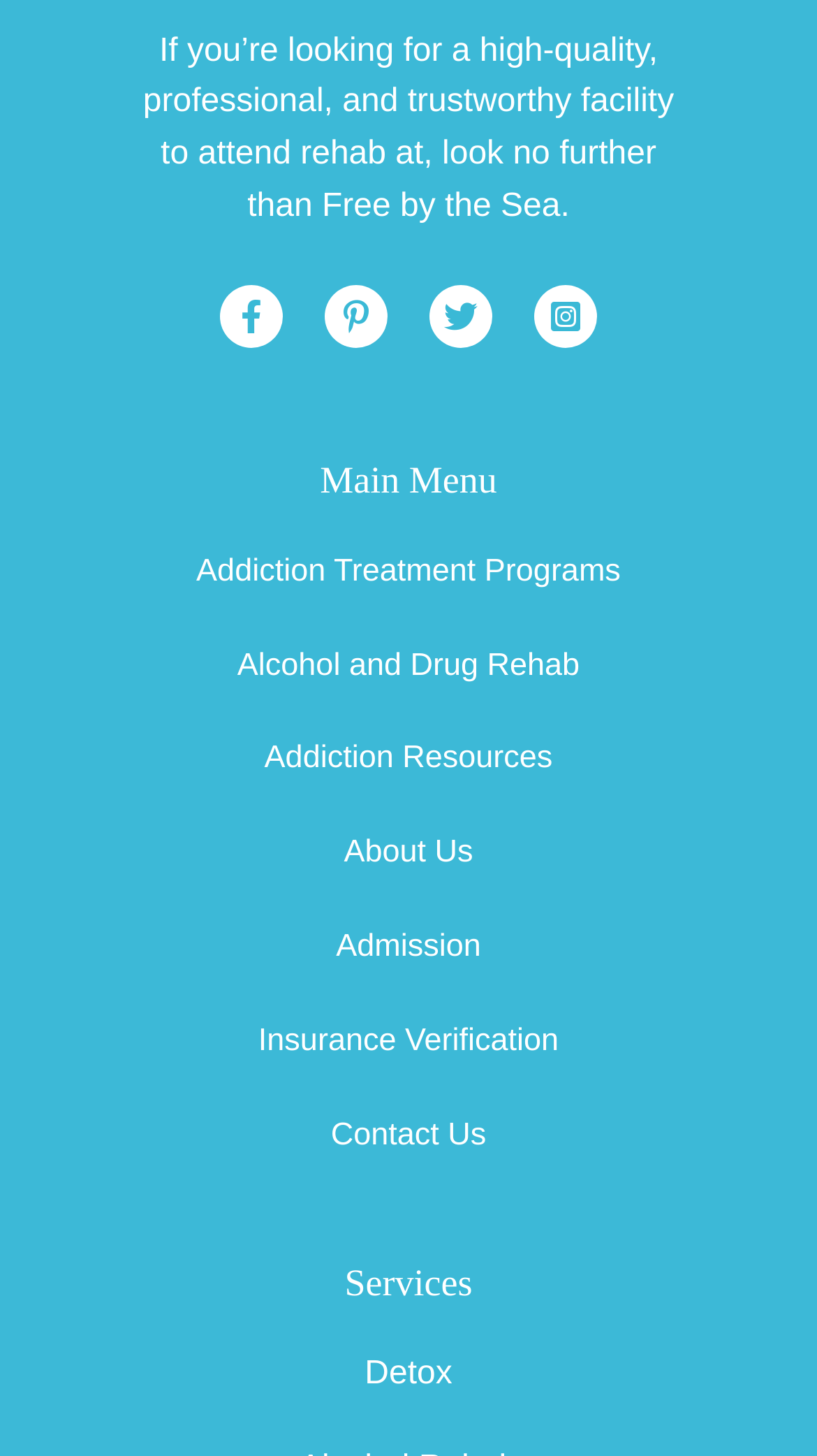Based on the element description: "About Us", identify the UI element and provide its bounding box coordinates. Use four float numbers between 0 and 1, [left, top, right, bottom].

[0.421, 0.573, 0.579, 0.598]